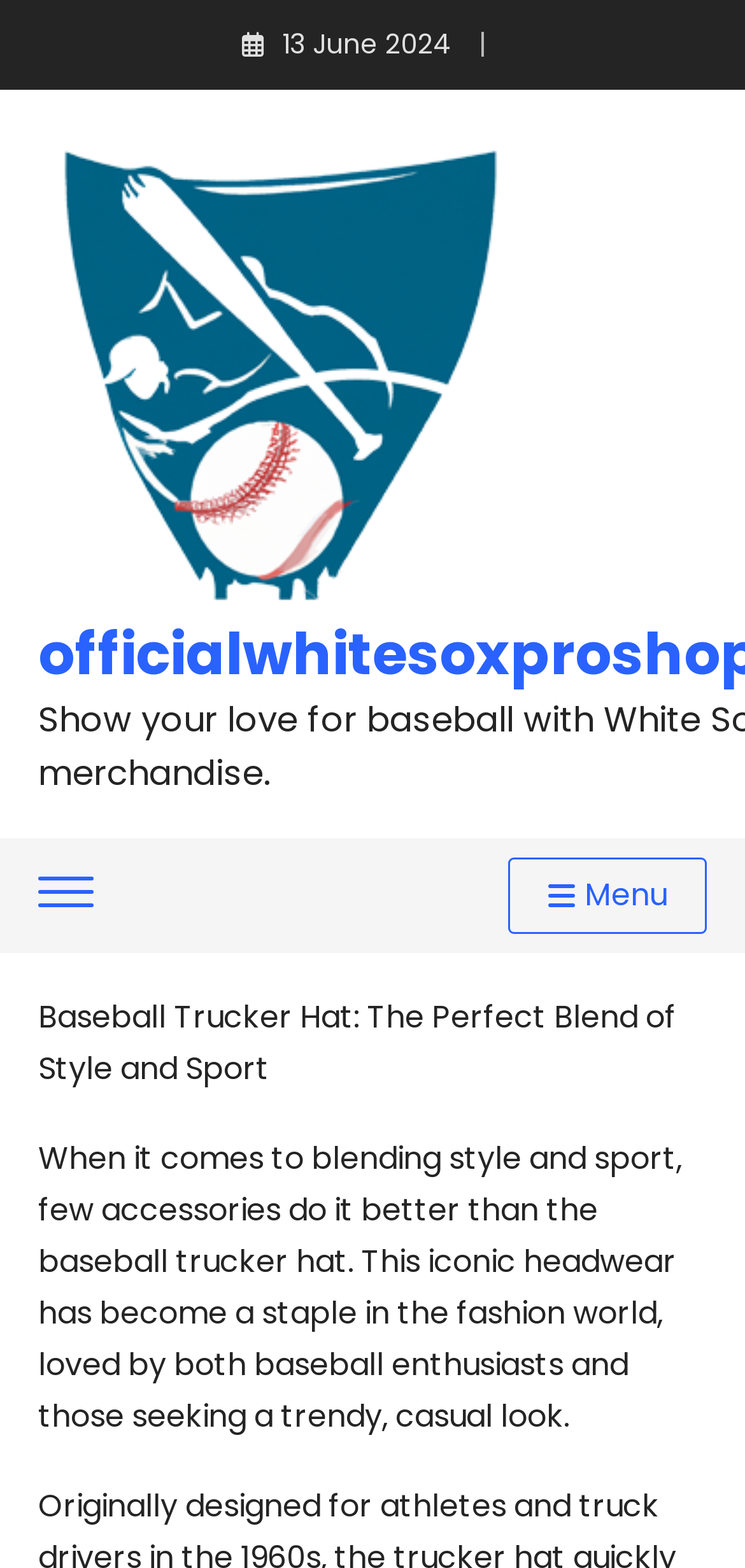Refer to the image and provide a thorough answer to this question:
What is the date mentioned on the webpage?

The date '13 June 2024' is mentioned on the webpage, which can be found in the StaticText element with bounding box coordinates [0.368, 0.016, 0.617, 0.04].